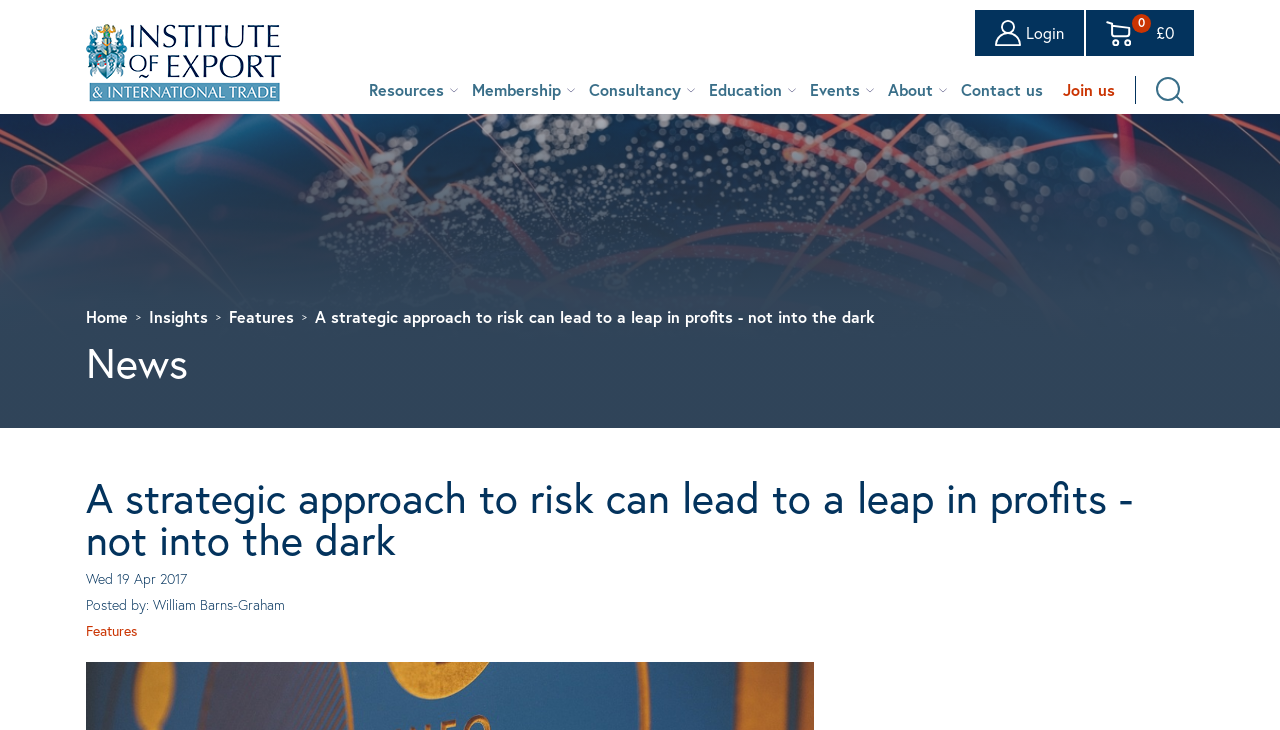Identify the coordinates of the bounding box for the element that must be clicked to accomplish the instruction: "Read the news".

[0.067, 0.466, 0.5, 0.524]